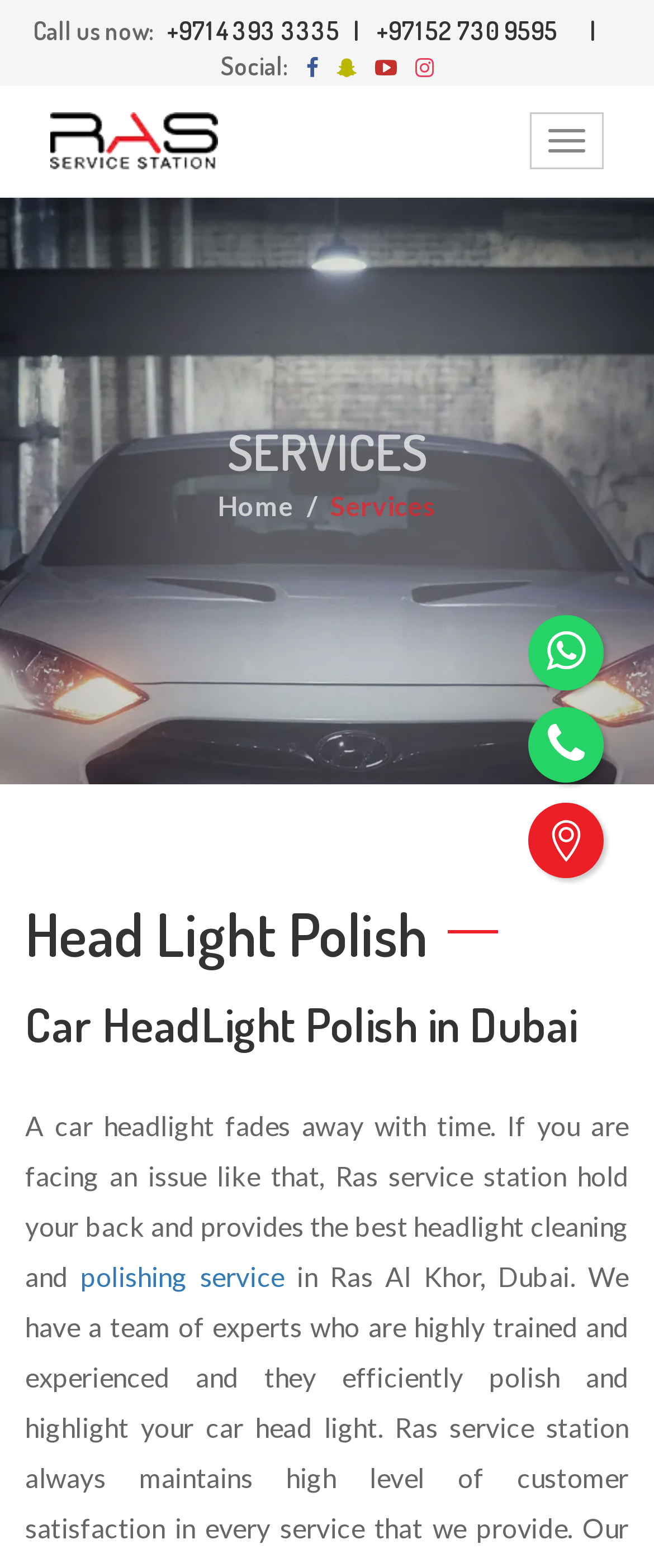Using the provided description Toggle navigation, find the bounding box coordinates for the UI element. Provide the coordinates in (top-left x, top-left y, bottom-right x, bottom-right y) format, ensuring all values are between 0 and 1.

[0.81, 0.071, 0.923, 0.108]